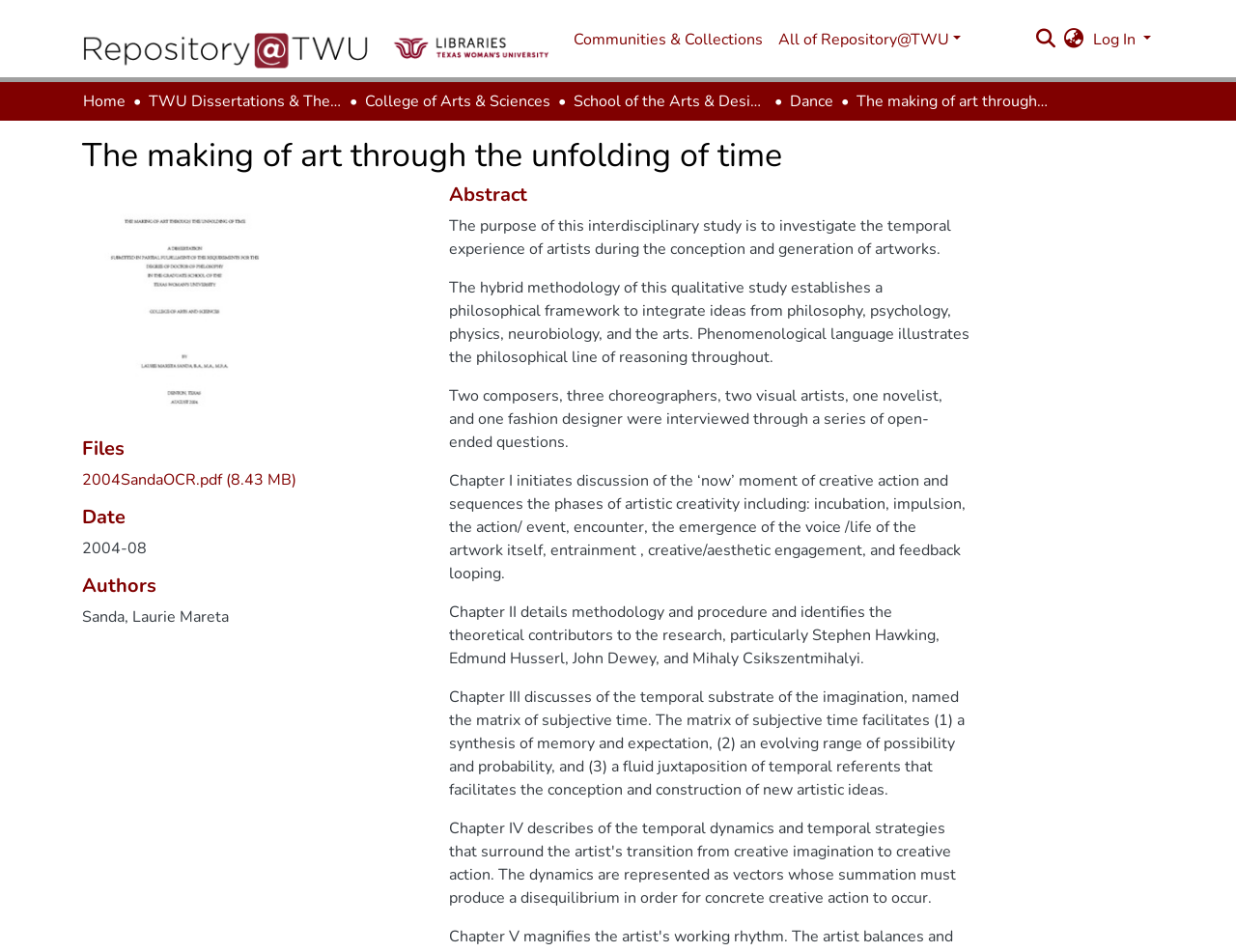How many links are in the breadcrumb navigation?
Answer with a single word or phrase, using the screenshot for reference.

5